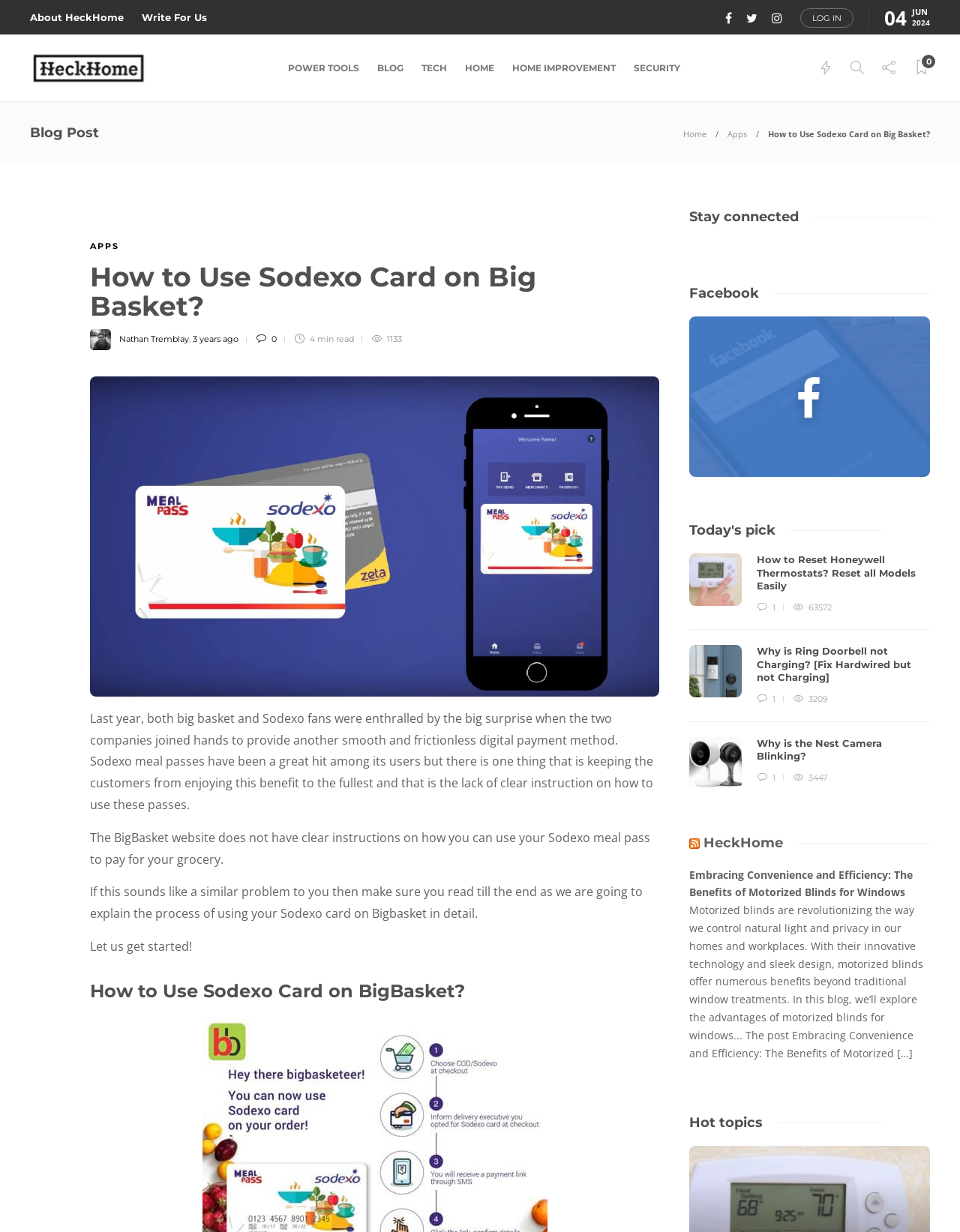Answer the following inquiry with a single word or phrase:
Who is the author of the blog post?

Nathan Tremblay